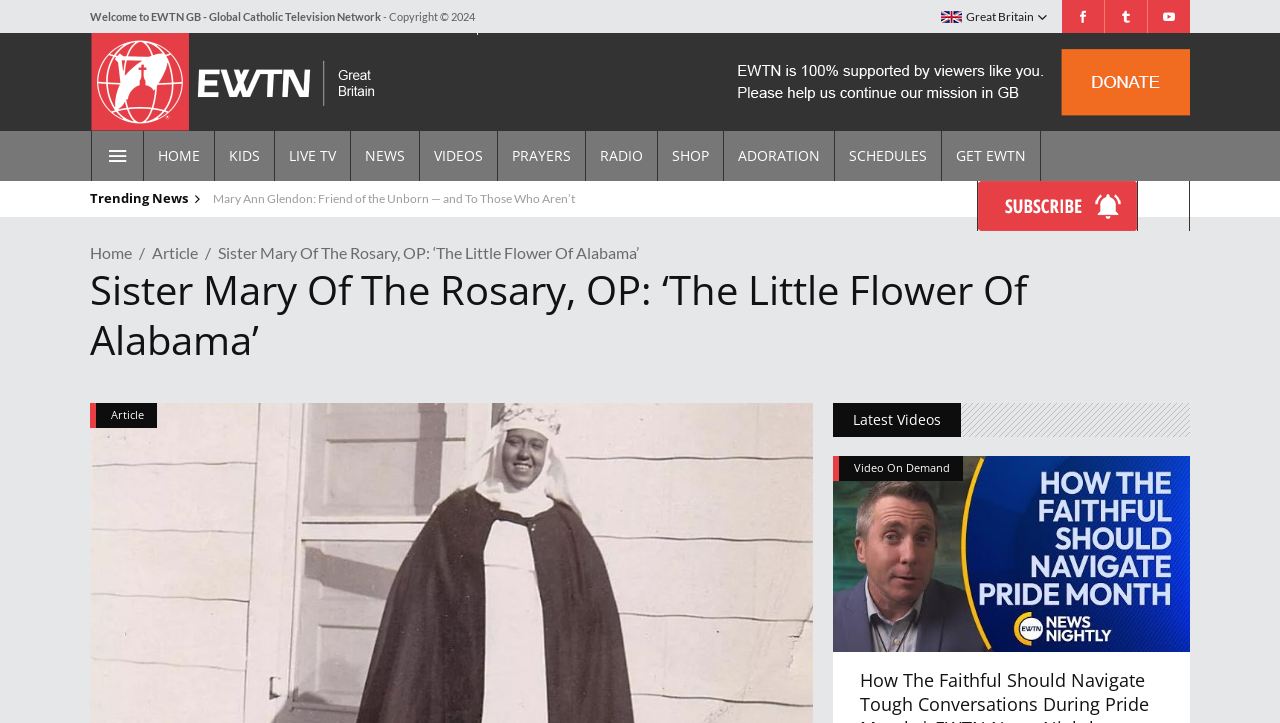What is the title of the article?
Kindly give a detailed and elaborate answer to the question.

The title of the article can be found in the main content area of the webpage, where the article is displayed. The heading 'Sister Mary Of The Rosary, OP: ‘The Little Flower Of Alabama’’ is the title of the article.